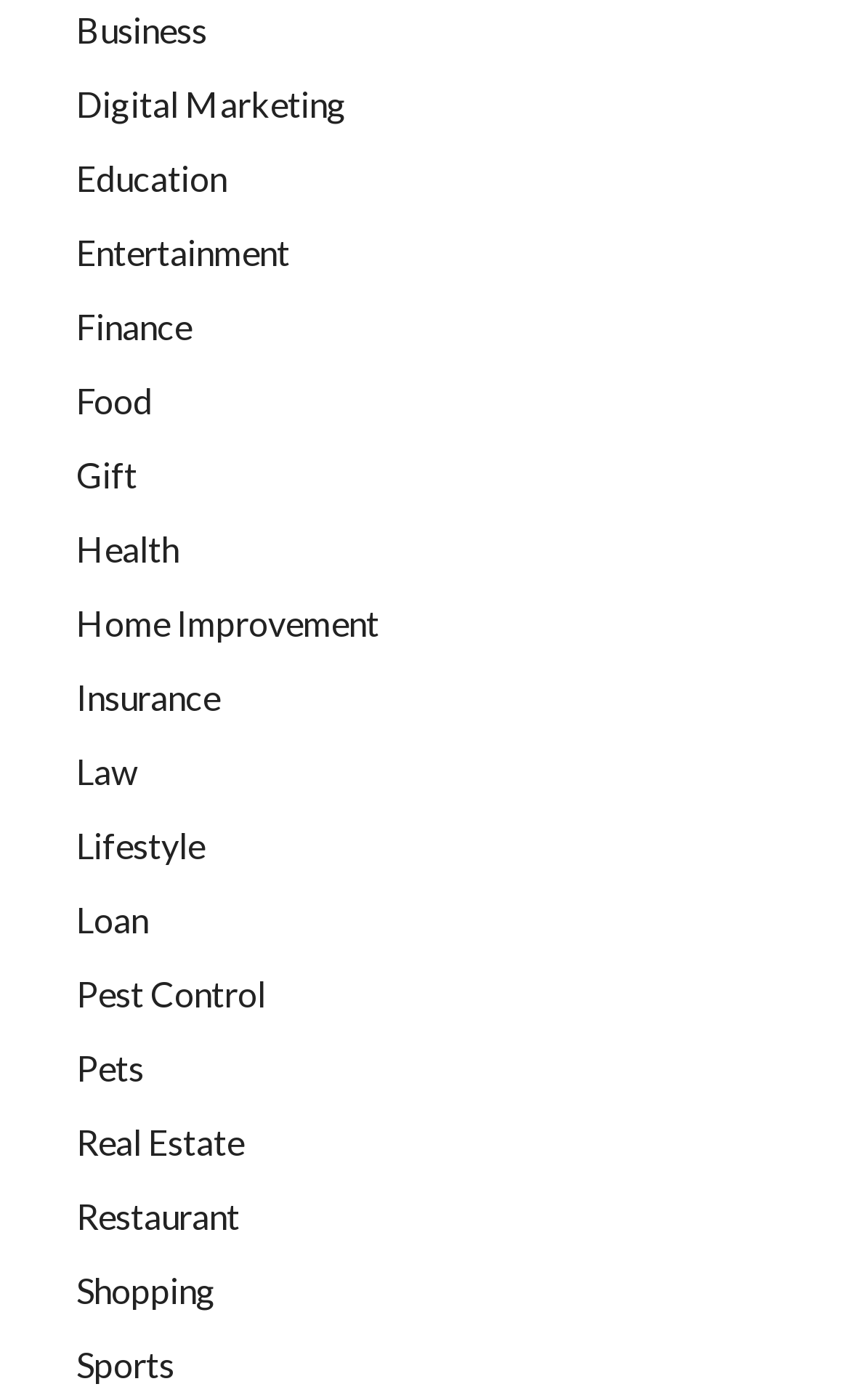Answer briefly with one word or phrase:
Are there any categories related to food on the webpage?

Yes